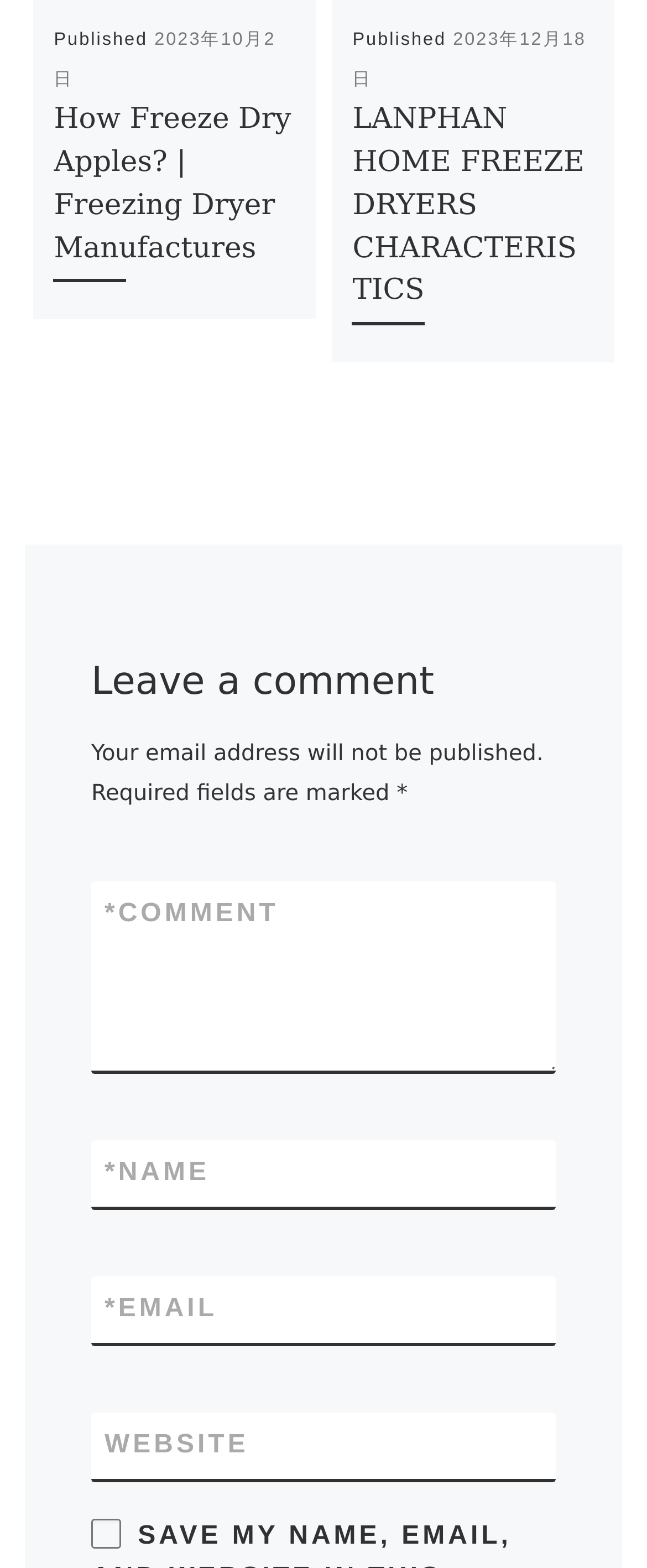Determine the coordinates of the bounding box that should be clicked to complete the instruction: "Enter your comment". The coordinates should be represented by four float numbers between 0 and 1: [left, top, right, bottom].

[0.141, 0.562, 0.859, 0.685]